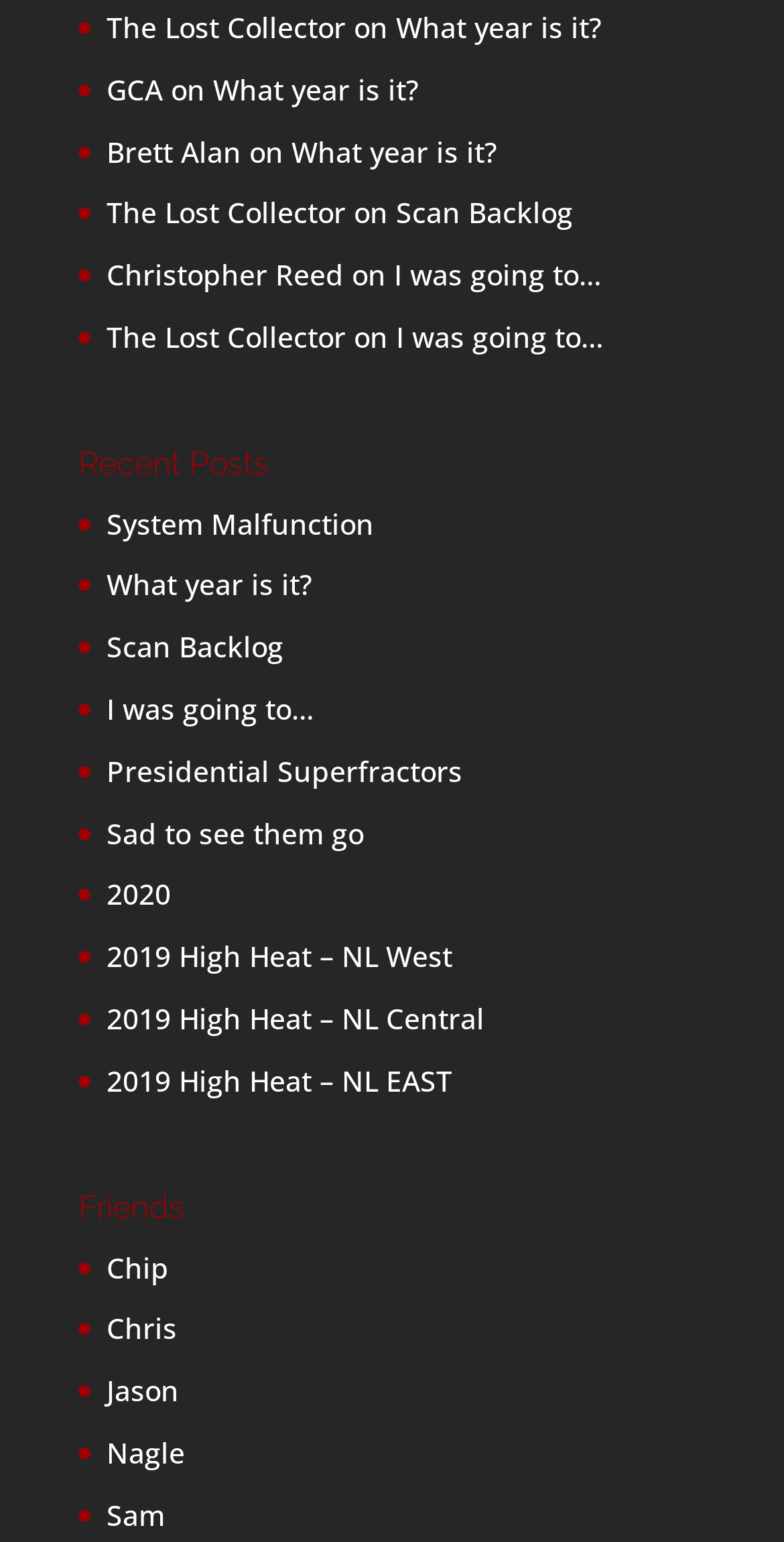Find the bounding box coordinates of the area to click in order to follow the instruction: "Read 'Recent Posts'".

[0.1, 0.29, 0.618, 0.324]